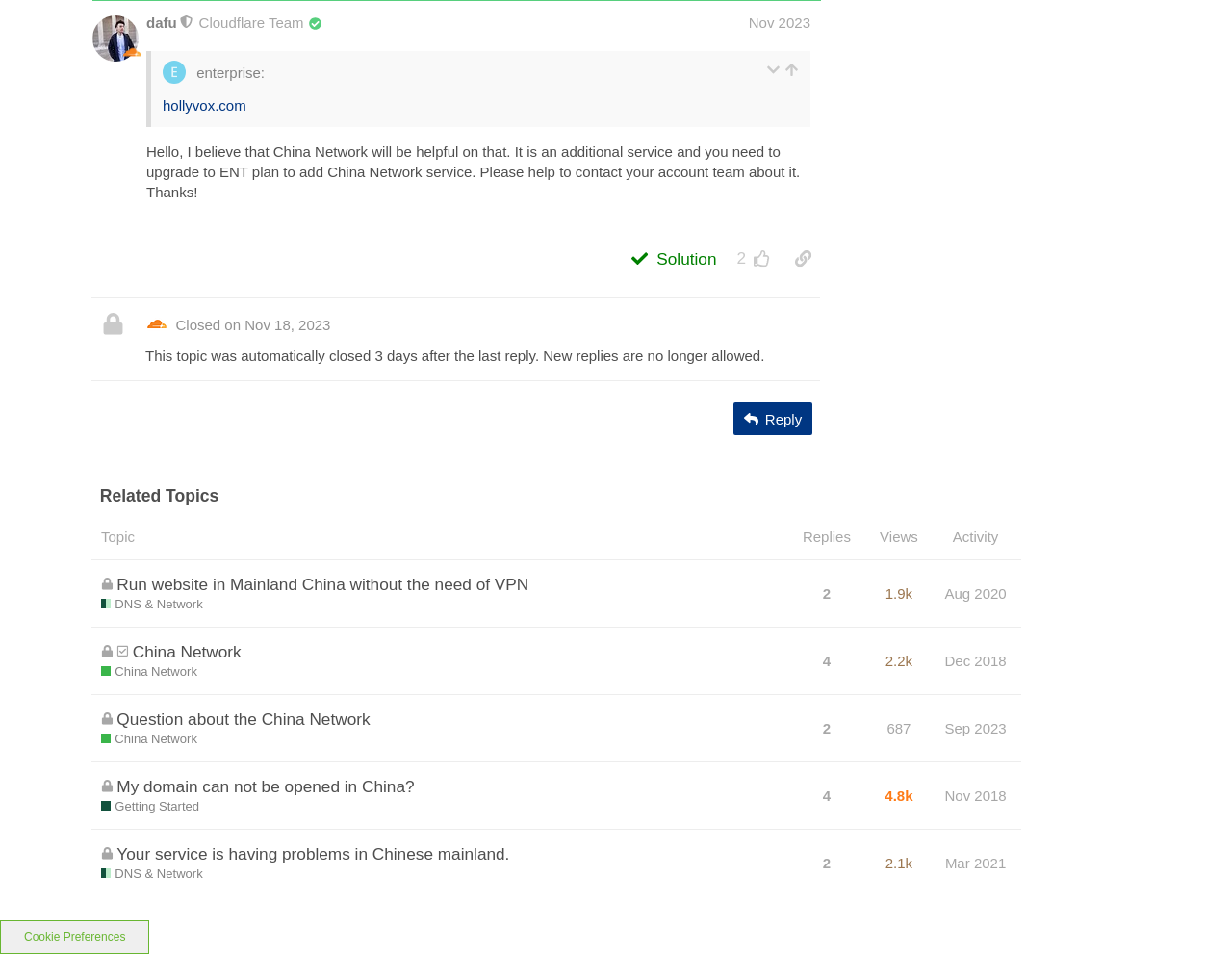Using the provided element description "2", determine the bounding box coordinates of the UI element.

[0.664, 0.881, 0.678, 0.927]